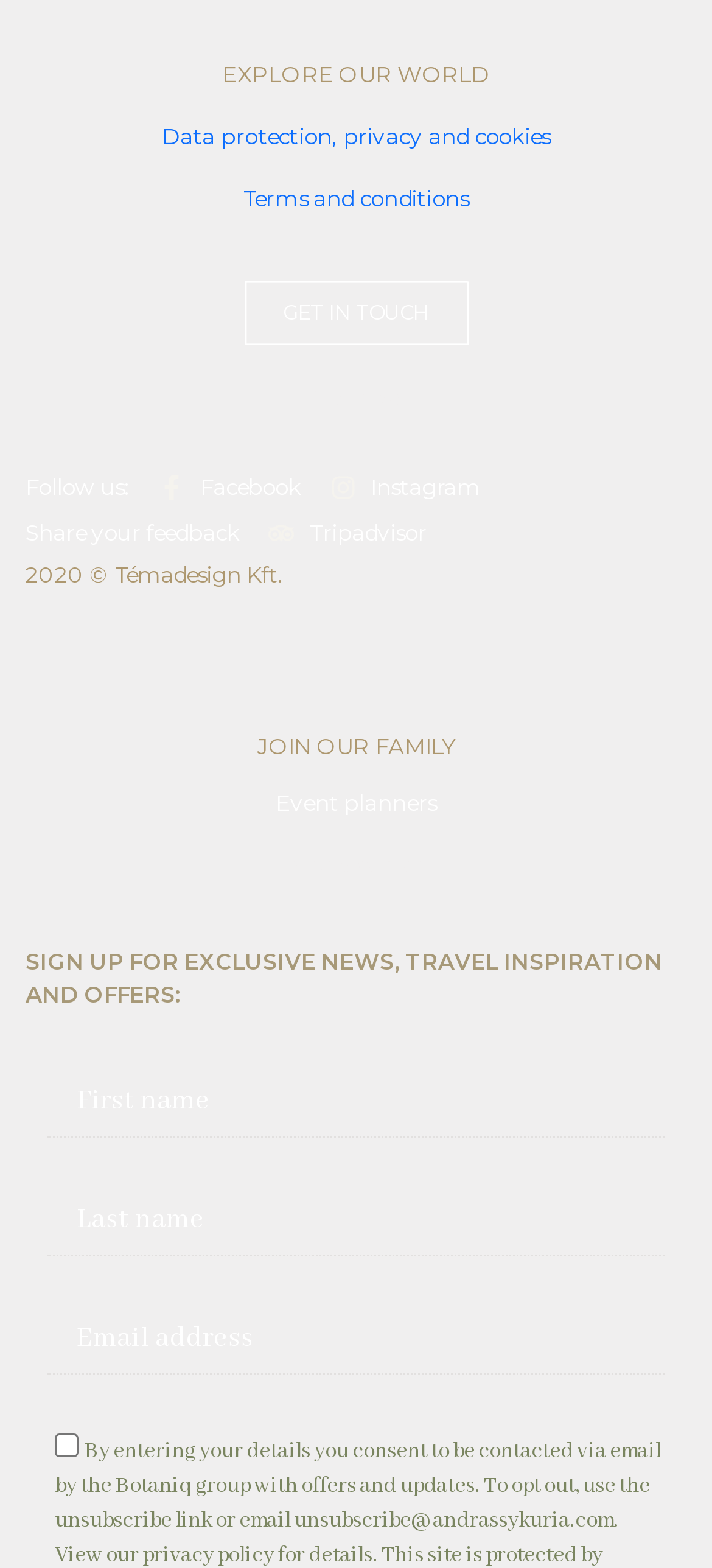Answer the question in one word or a short phrase:
What is the purpose of the checkbox at the bottom of the page?

To consent to be contacted via email